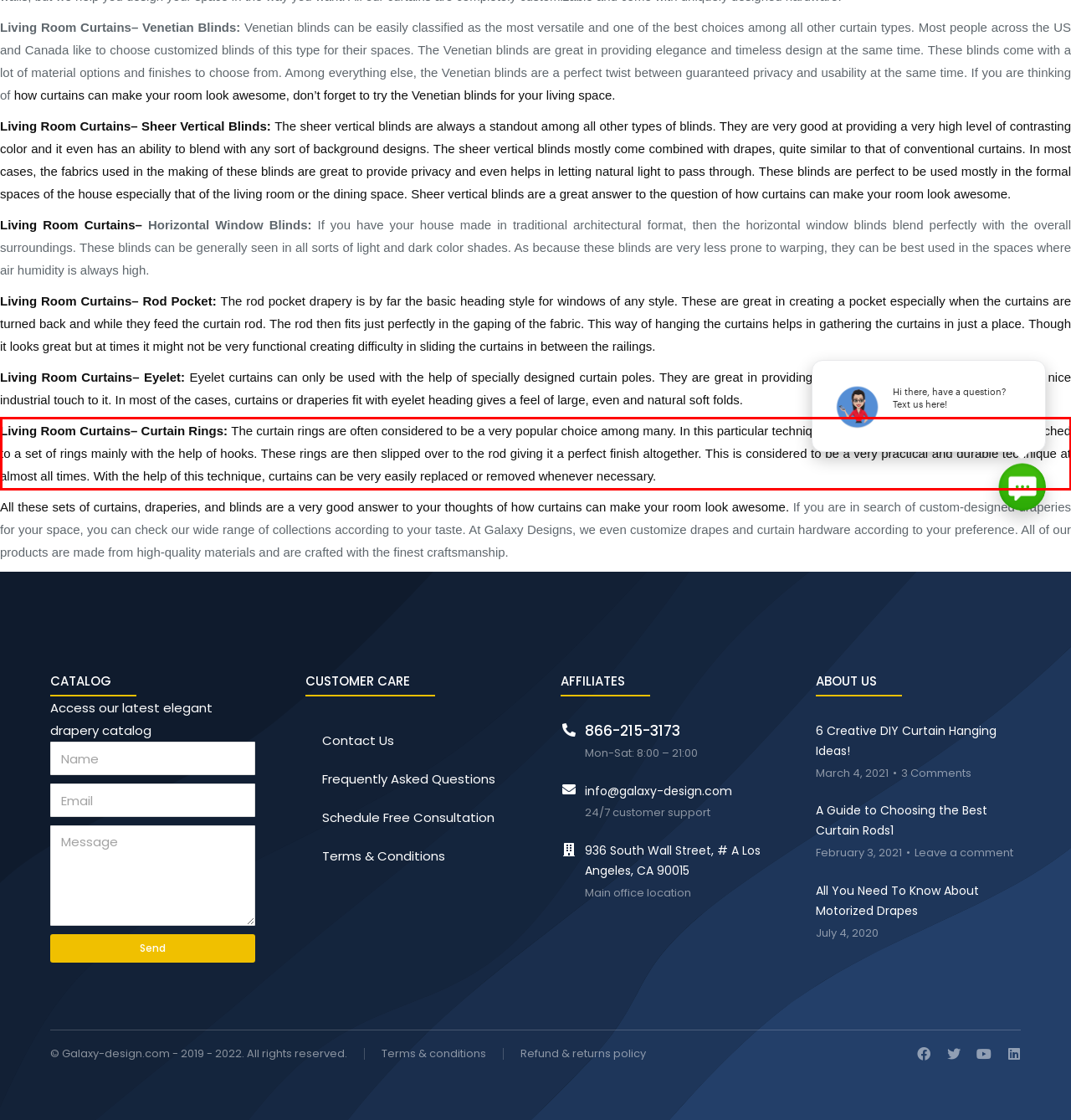Please look at the webpage screenshot and extract the text enclosed by the red bounding box.

Living Room Curtains– Curtain Rings: The curtain rings are often considered to be a very popular choice among many. In this particular technique, the drapes or curtains are usually attached to a set of rings mainly with the help of hooks. These rings are then slipped over to the rod giving it a perfect finish altogether. This is considered to be a very practical and durable technique at almost all times. With the help of this technique, curtains can be very easily replaced or removed whenever necessary.